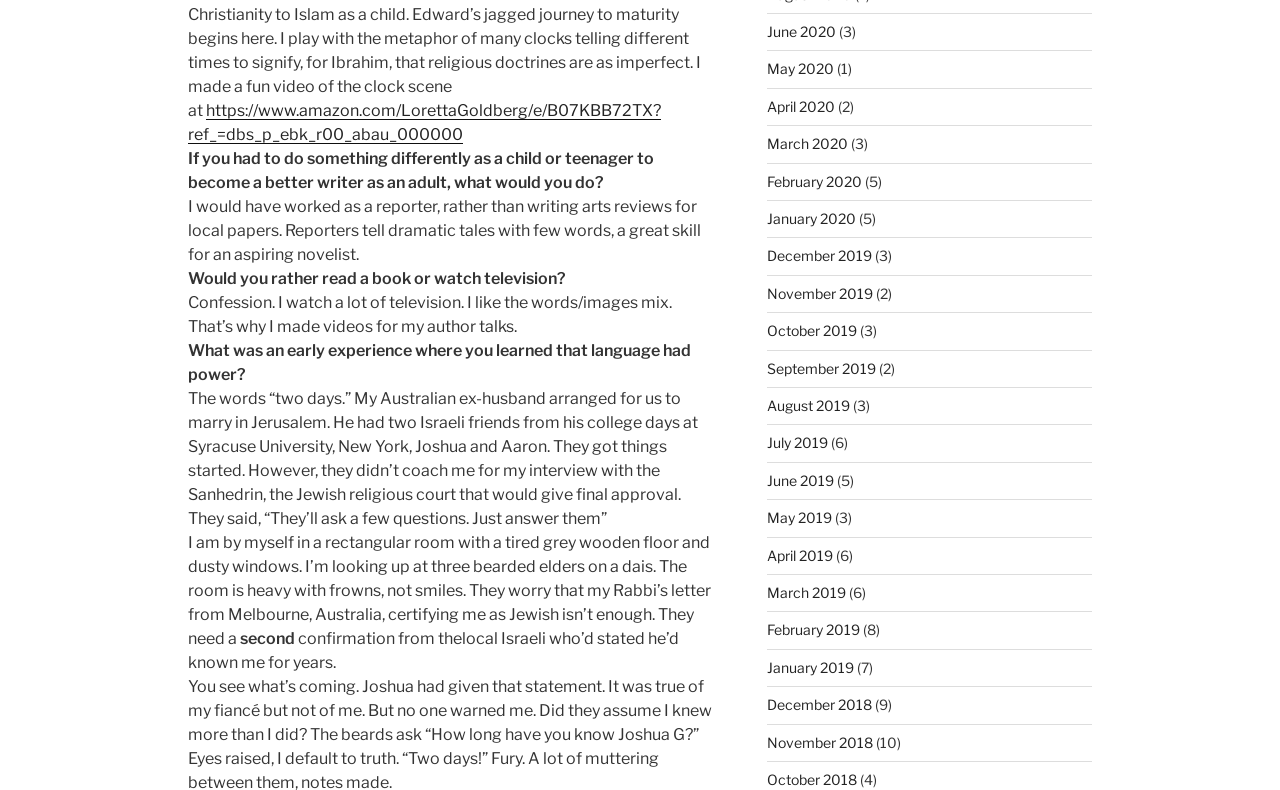Provide the bounding box coordinates of the area you need to click to execute the following instruction: "View June 2020 archives".

[0.599, 0.029, 0.653, 0.051]